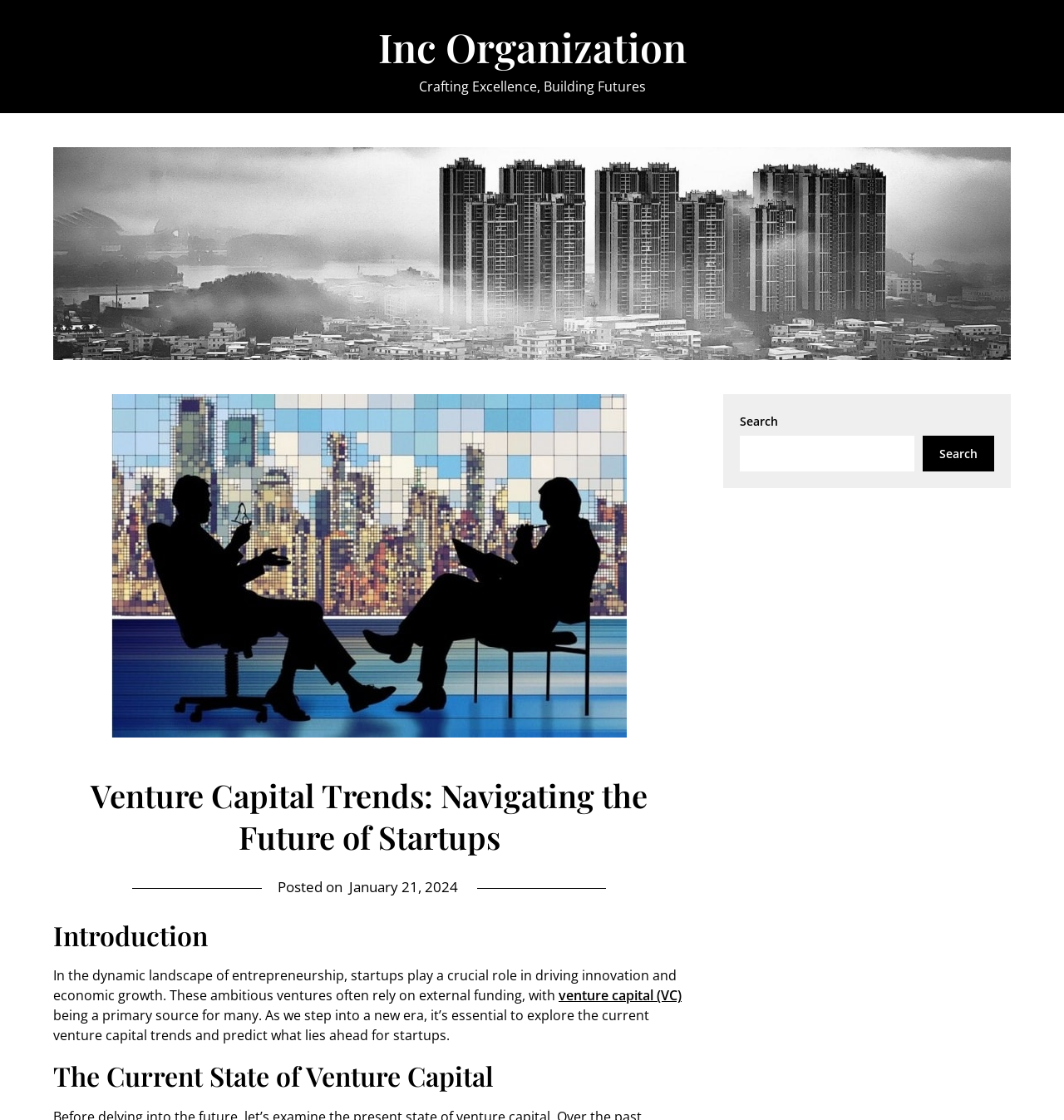Bounding box coordinates must be specified in the format (top-left x, top-left y, bottom-right x, bottom-right y). All values should be floating point numbers between 0 and 1. What are the bounding box coordinates of the UI element described as: Inc Organization

[0.058, 0.019, 0.942, 0.065]